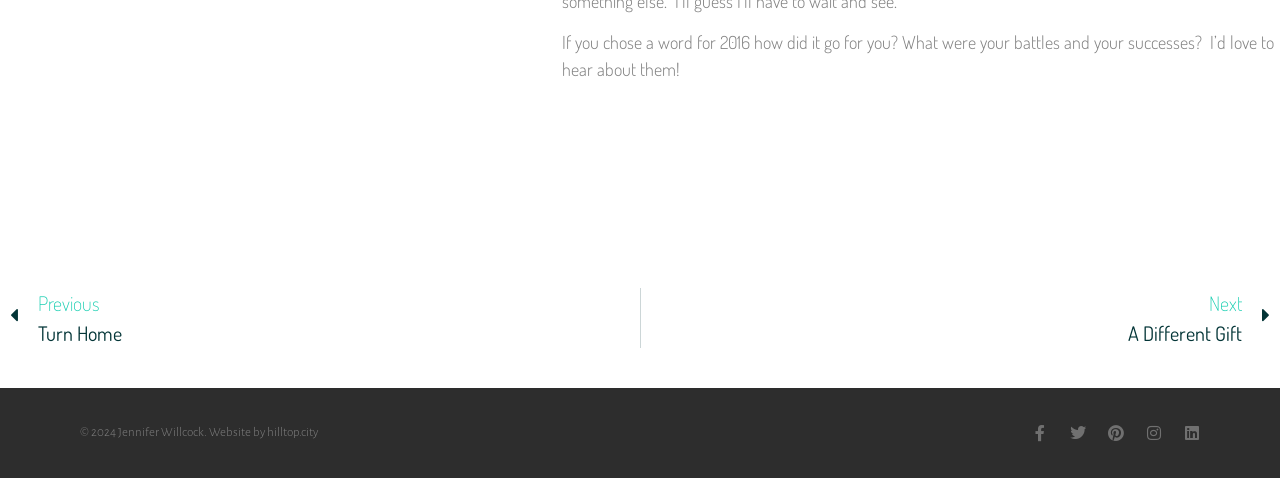Answer the following query concisely with a single word or phrase:
What is the name of the company that developed this website?

hilltop.city